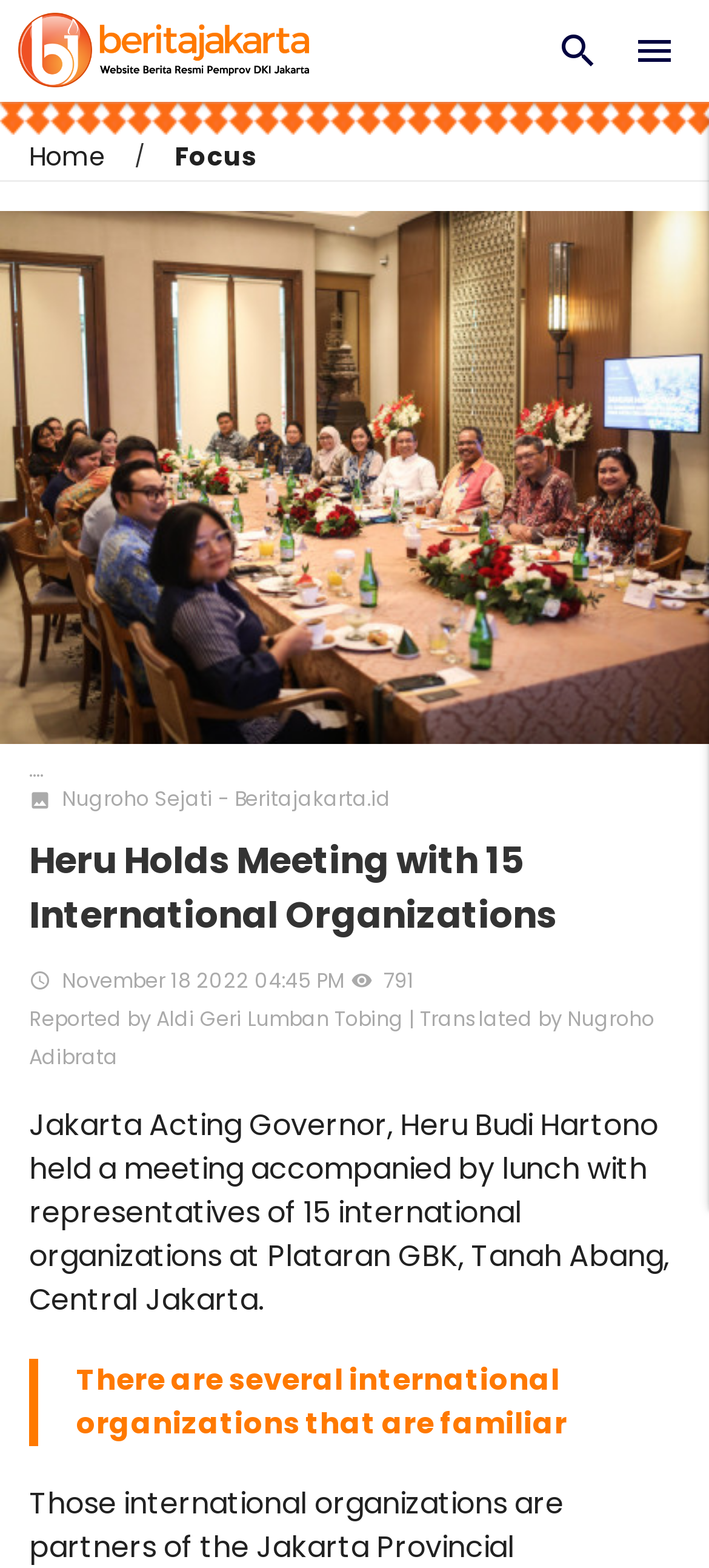What is the location of the meeting mentioned in the article?
Look at the webpage screenshot and answer the question with a detailed explanation.

I found the answer by reading the text in the webpage, specifically the sentence 'Jakarta Acting Governor, Heru Budi Hartono held a meeting accompanied by lunch with representatives of 15 international organizations at Plataran GBK, Tanah Abang, Central Jakarta.'